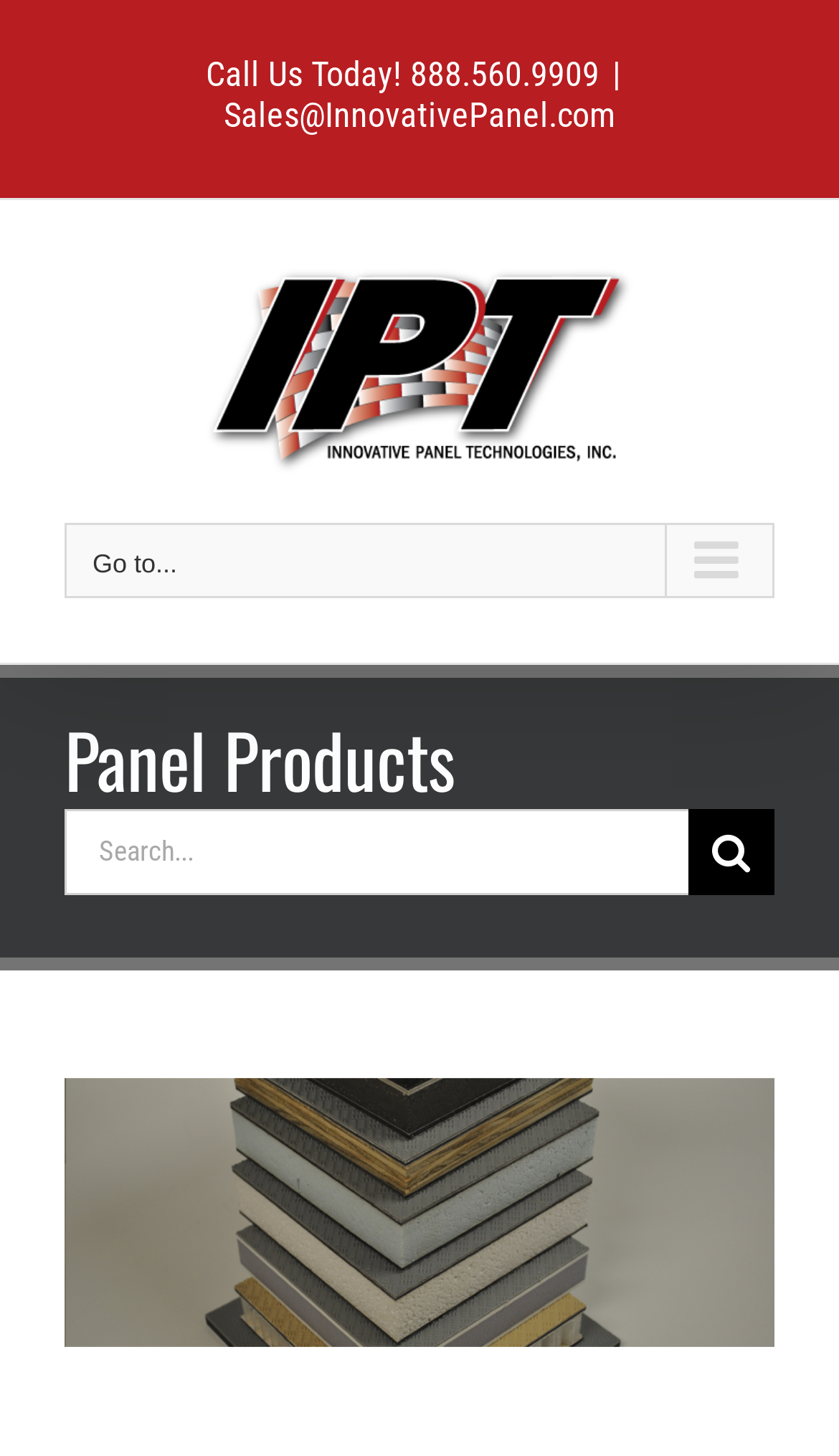What is the company logo?
Deliver a detailed and extensive answer to the question.

I found the company logo by looking at the top-left section of the webpage, where it displays the logo of 'Innovative Panel Technologies, Inc'.